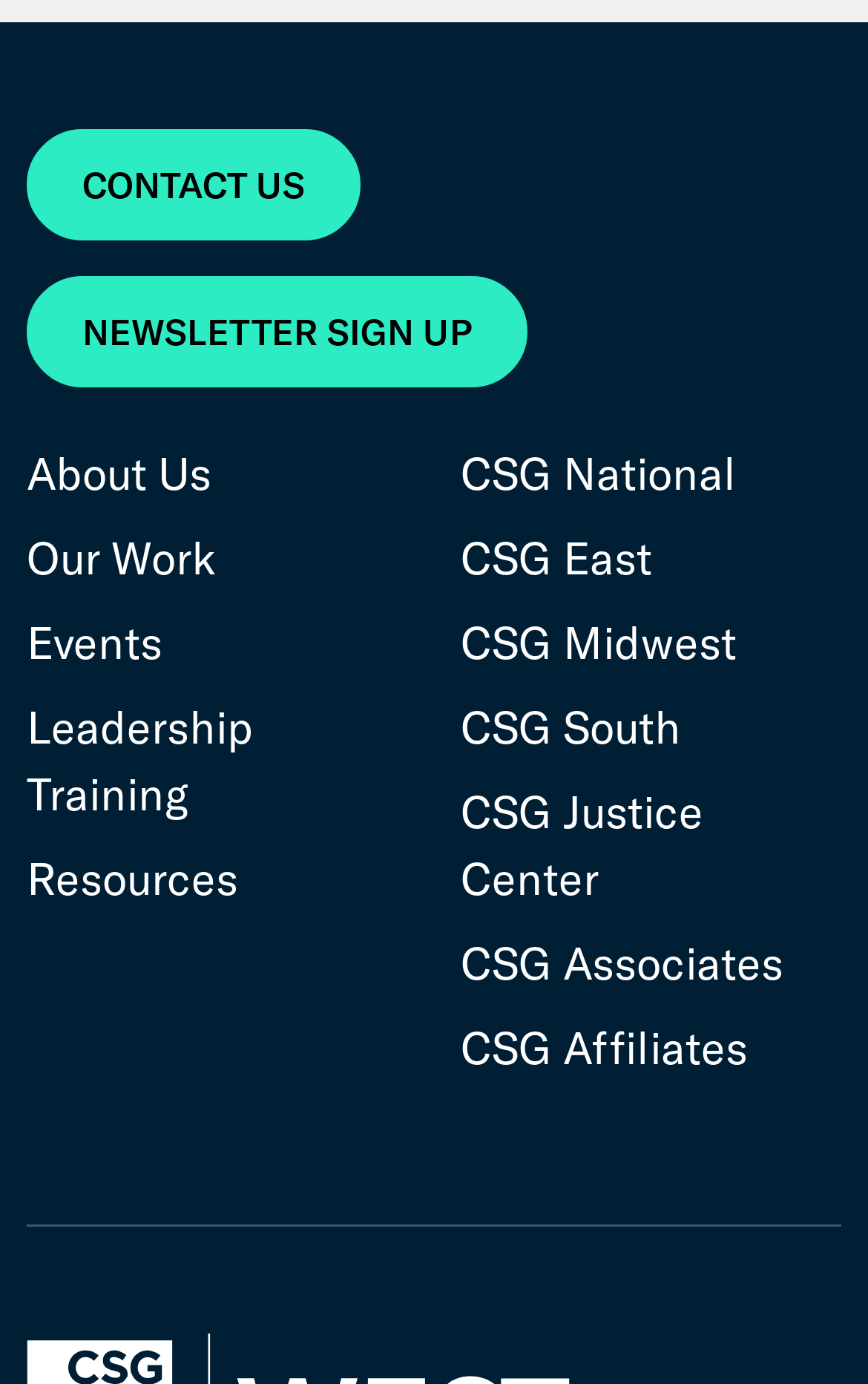Provide the bounding box coordinates of the HTML element described by the text: "Newsletter Sign Up". The coordinates should be in the format [left, top, right, bottom] with values between 0 and 1.

[0.031, 0.199, 0.608, 0.28]